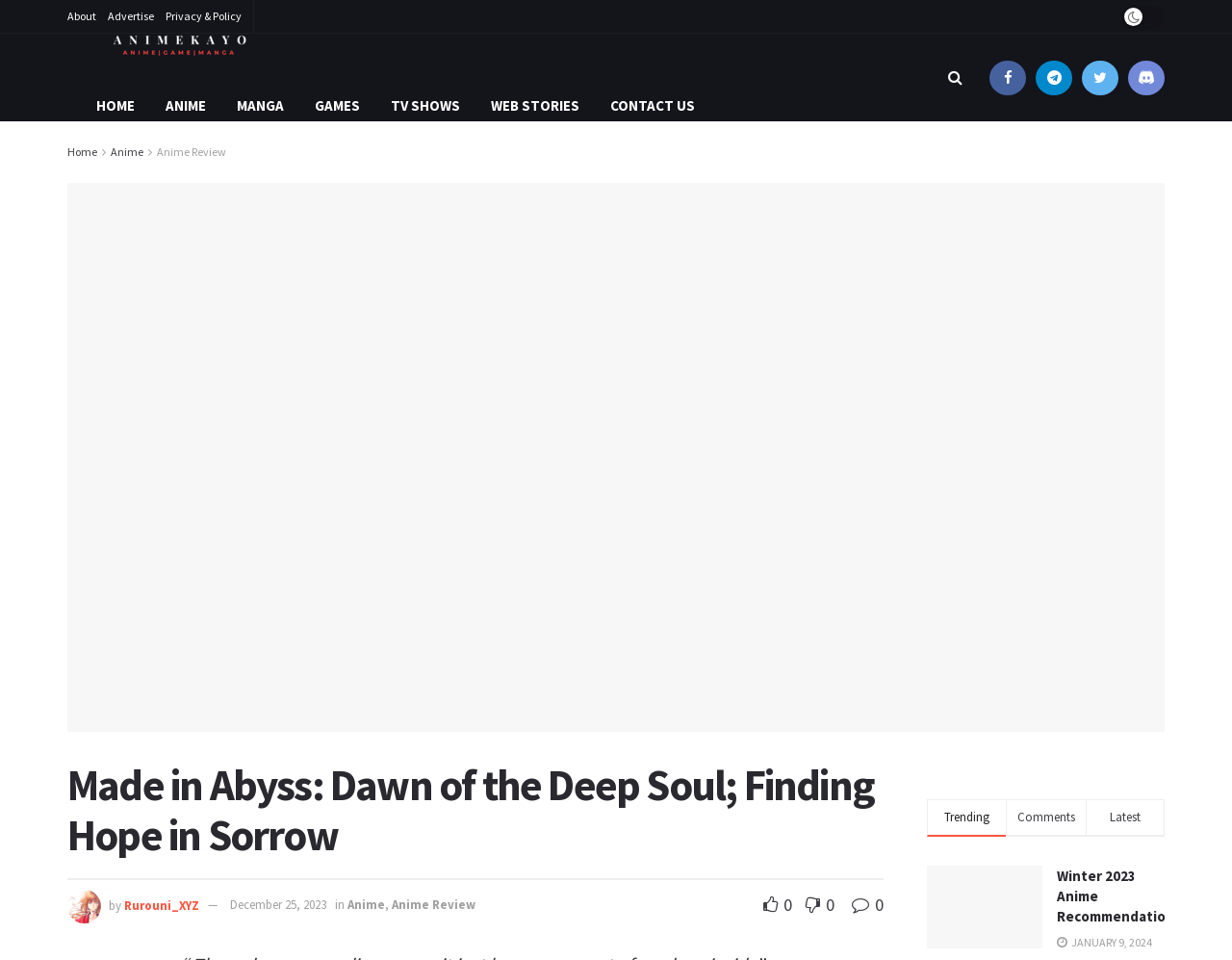What is the date of the latest article?
Give a one-word or short-phrase answer derived from the screenshot.

JANUARY 9, 2024